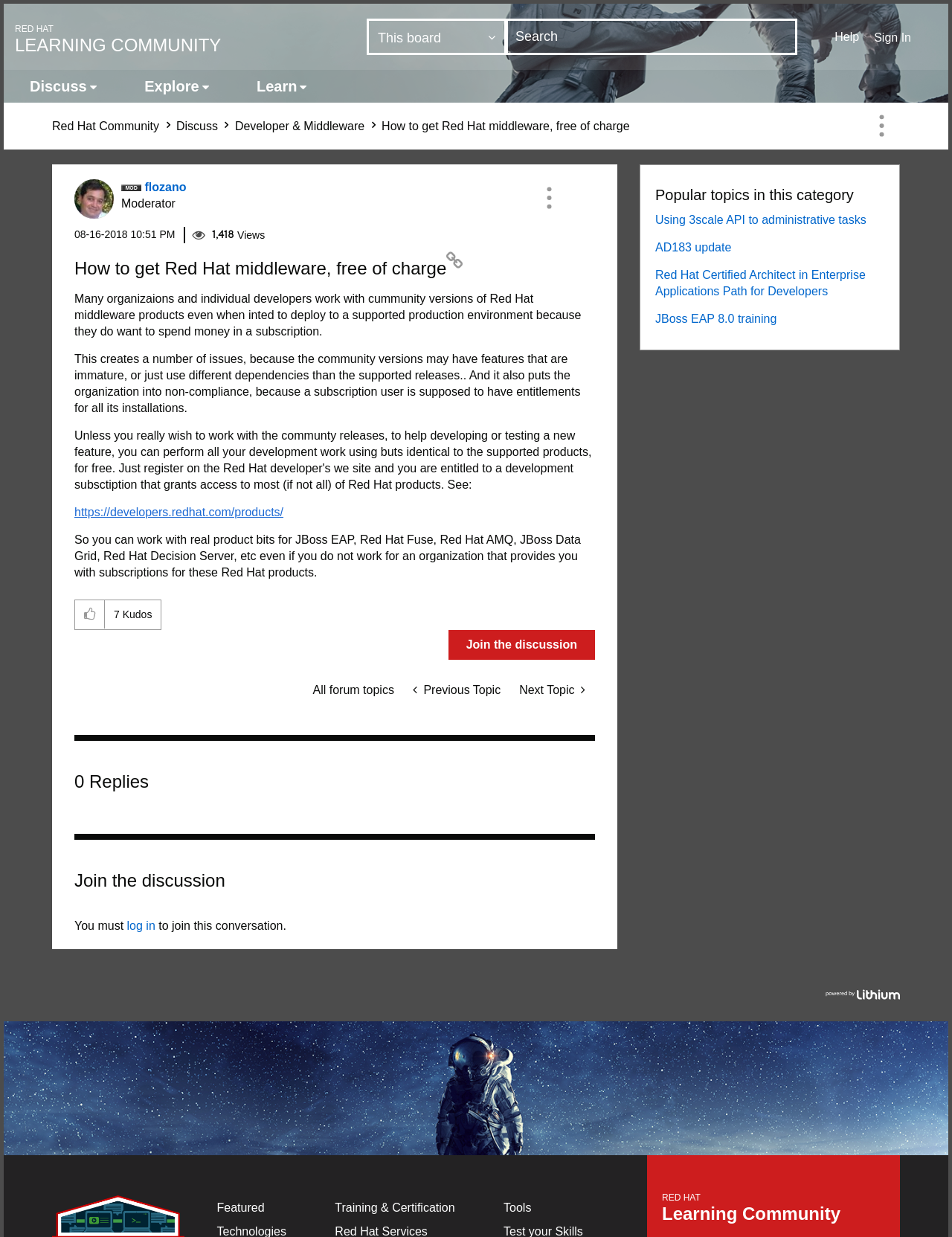Show the bounding box coordinates of the region that should be clicked to follow the instruction: "Give kudos to this post."

[0.079, 0.485, 0.109, 0.509]